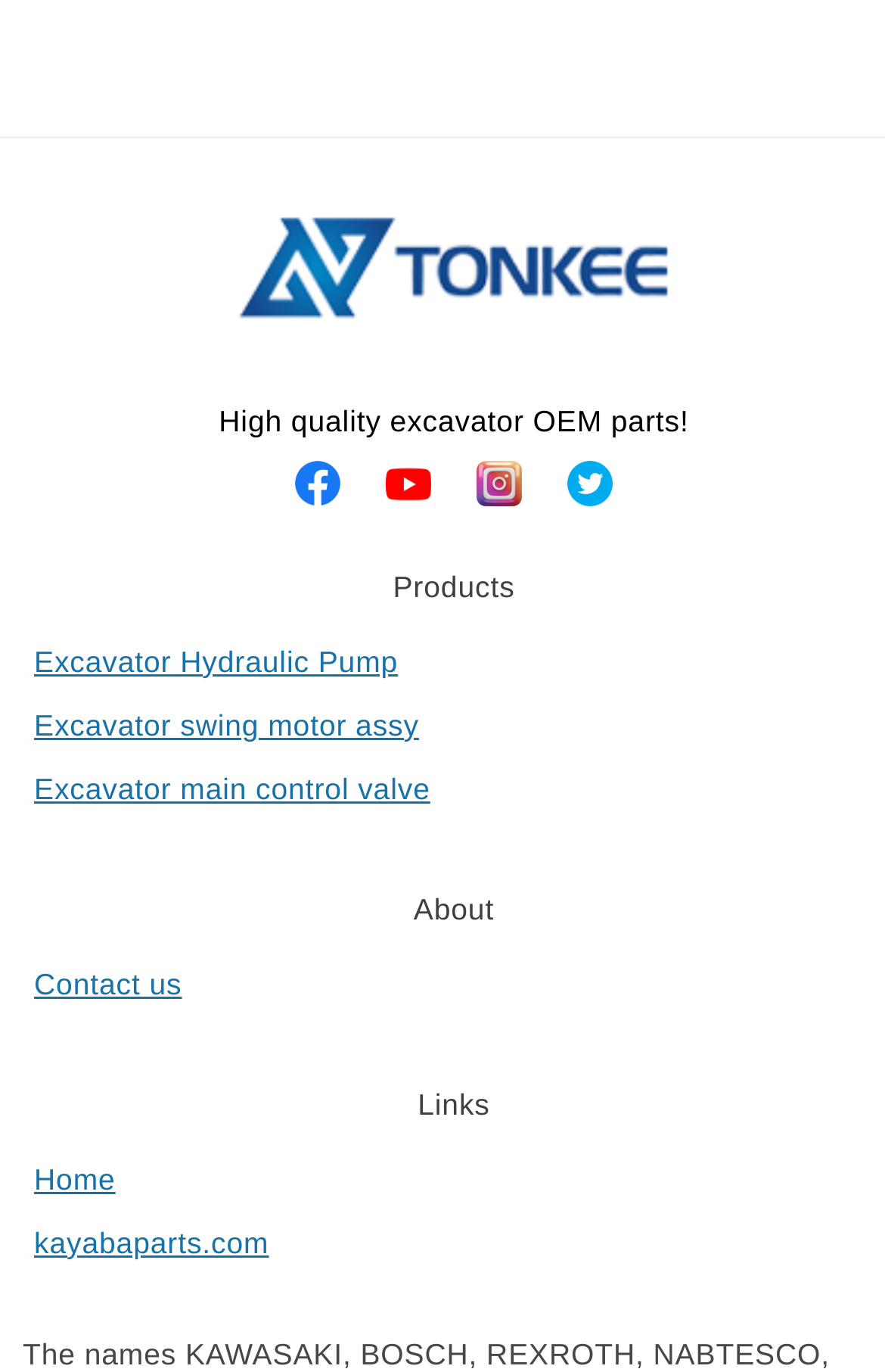Can you find the bounding box coordinates for the element that needs to be clicked to execute this instruction: "Return to the Home page"? The coordinates should be given as four float numbers between 0 and 1, i.e., [left, top, right, bottom].

[0.038, 0.847, 0.13, 0.872]